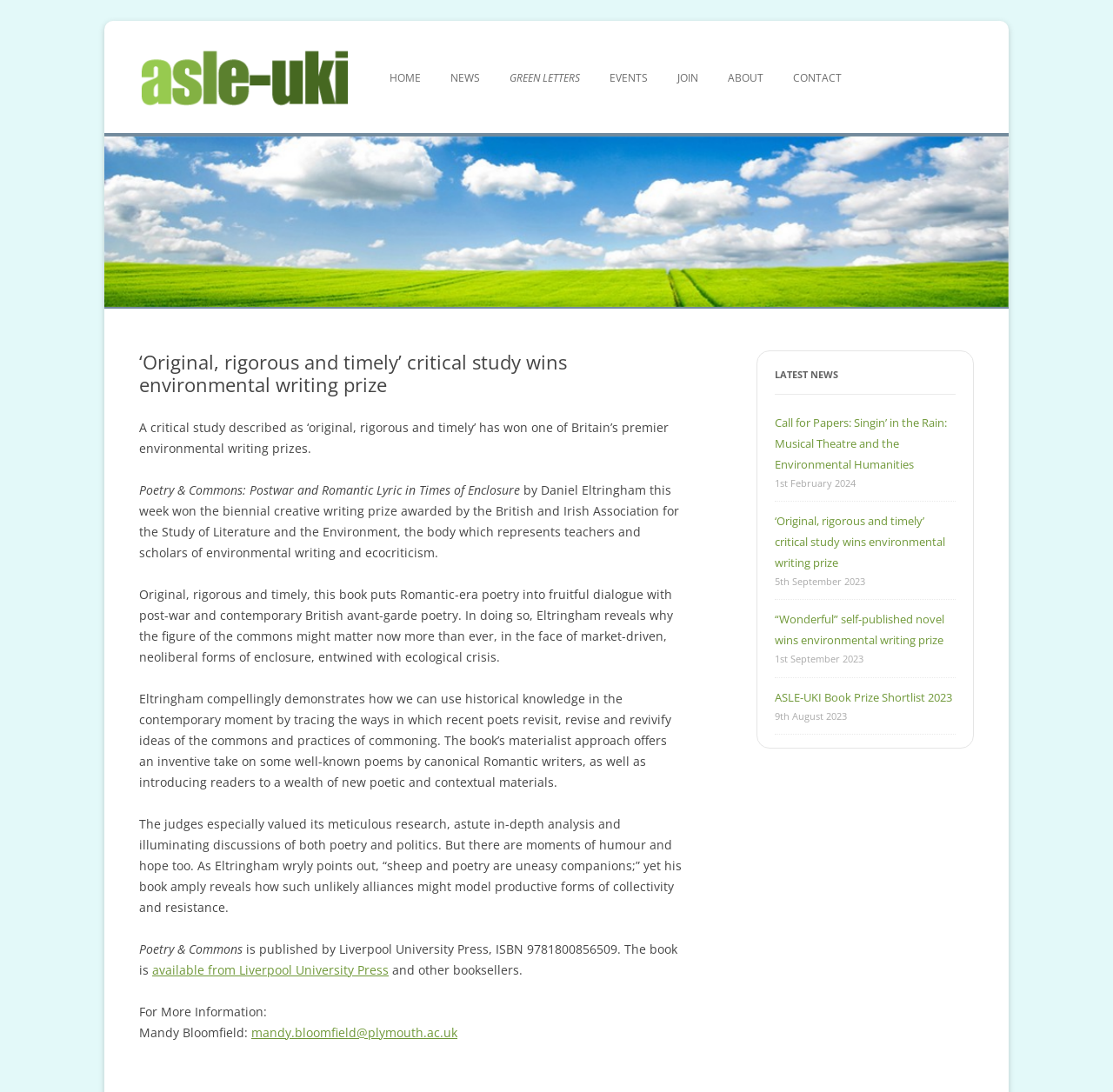Please determine the bounding box coordinates of the element's region to click for the following instruction: "Click on the 'HOME' link".

[0.35, 0.054, 0.378, 0.089]